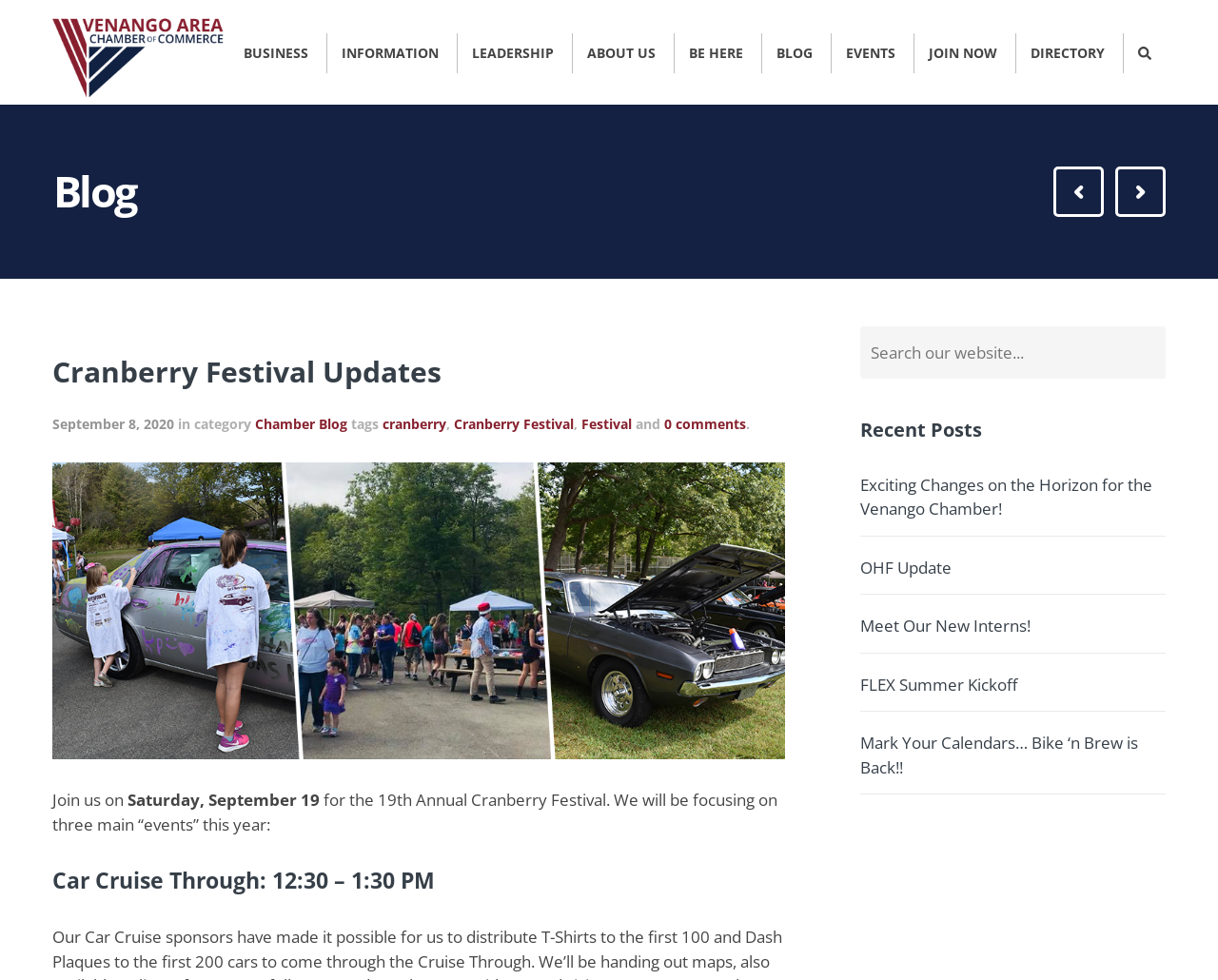Please examine the image and answer the question with a detailed explanation:
What is the date of the Cranberry Festival?

I found the answer by looking at the text 'Saturday, September 19' which is mentioned as the date of the Cranberry Festival.